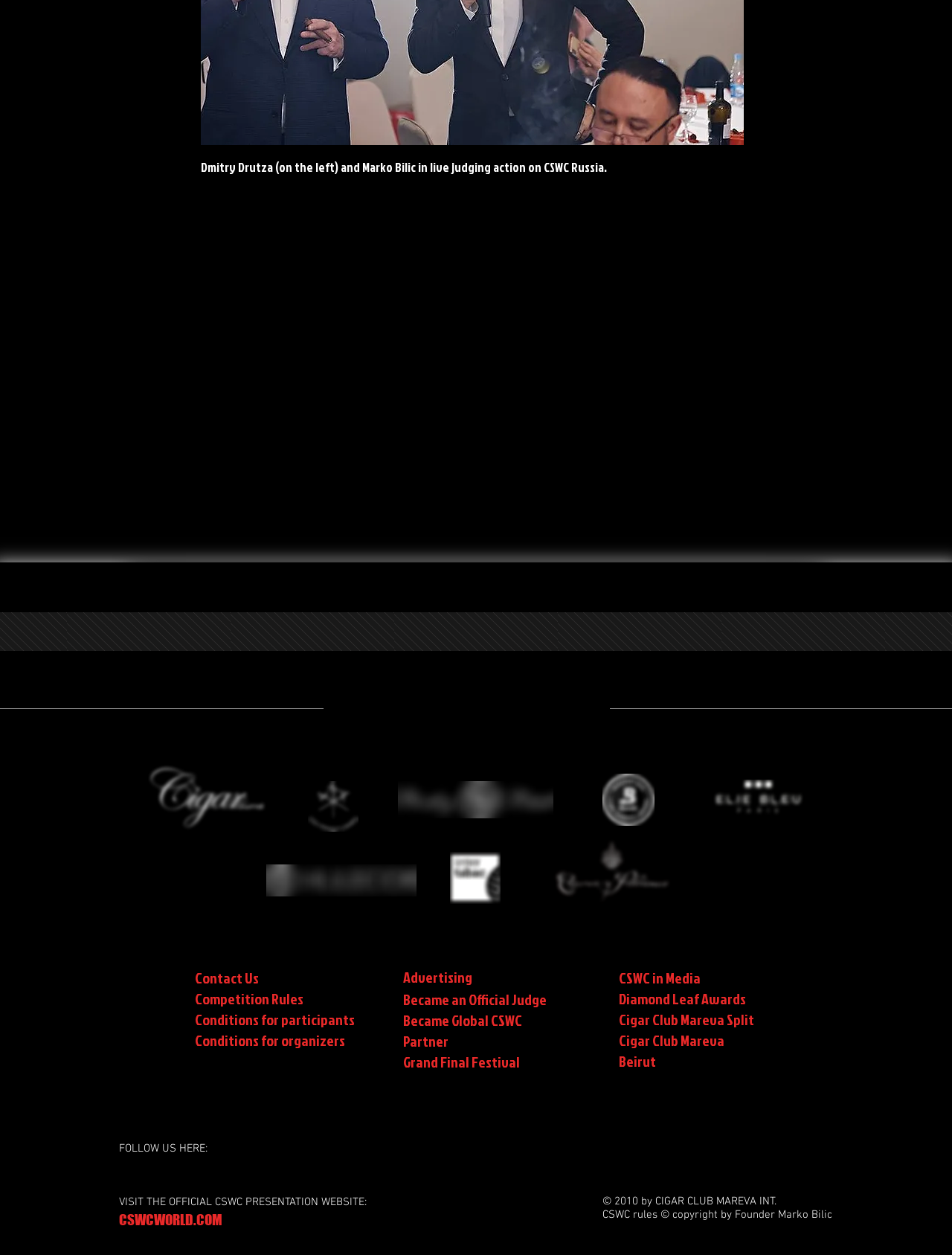Provide your answer in one word or a succinct phrase for the question: 
What is the name of the festival mentioned on the webpage?

Grand Final Festival